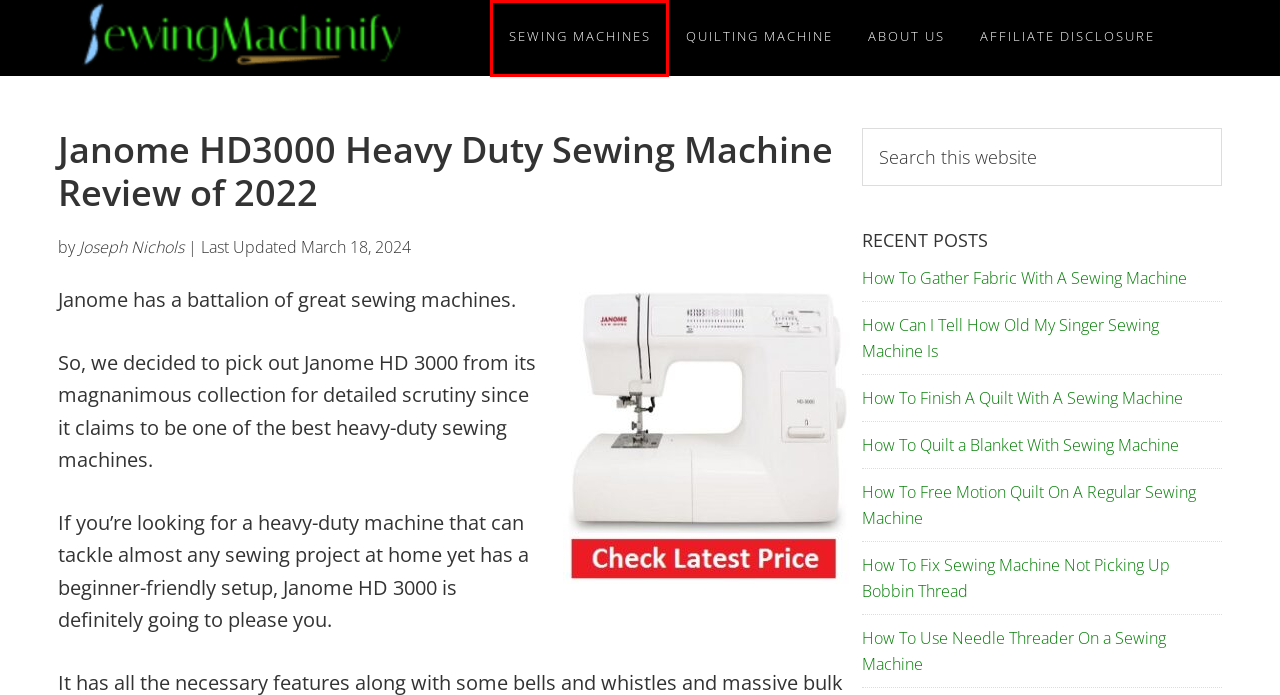You are looking at a webpage screenshot with a red bounding box around an element. Pick the description that best matches the new webpage after interacting with the element in the red bounding box. The possible descriptions are:
A. How To Quilt a Blanket With Sewing Machine
B. How Can I Tell How Old My Singer Sewing Machine Is
C. 5 Best Sewing Machine for Beginner Quilters 2022 – Top Rated
D. How To Free Motion Quilt On A Regular Sewing Machine
E. SewingMachinify - Making Life Easier
F. How To Gather Fabric With A Sewing Machine
G. How To Fix Sewing Machine Not Picking Up Bobbin Thread
H. 10 Best Sewing Machine Under 100$ [2022] – Top Picks Reviews

E